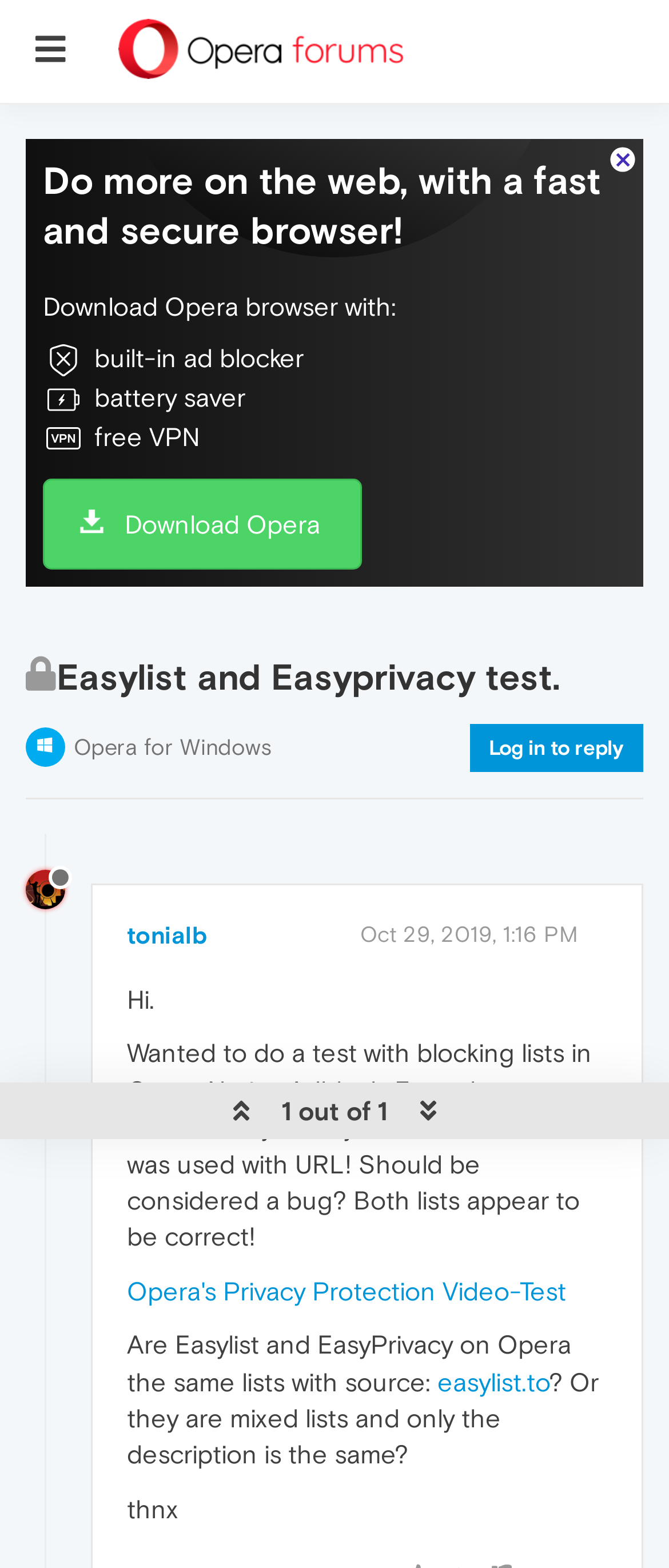Please find the top heading of the webpage and generate its text.

Easylist and Easyprivacy test.